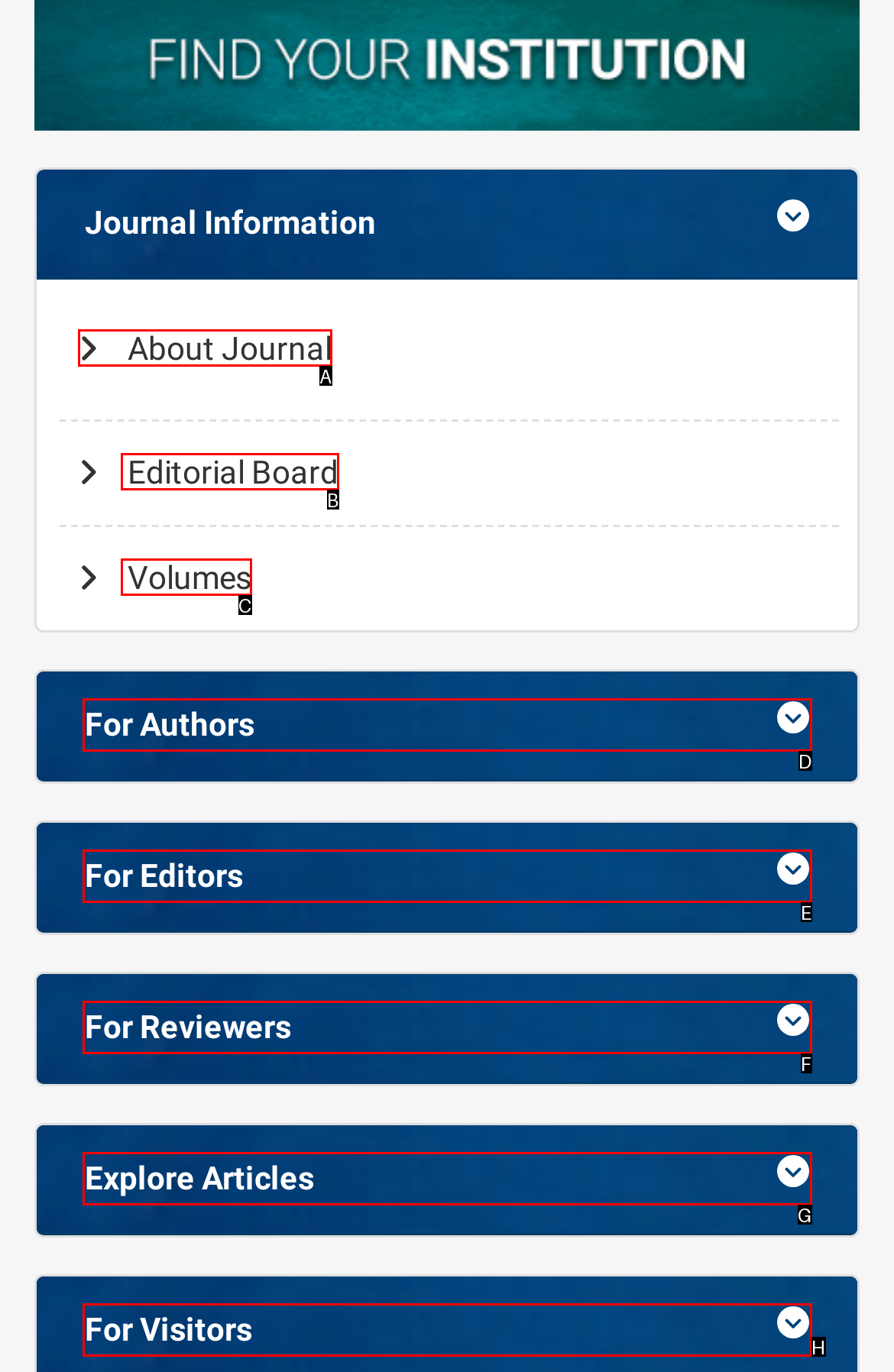Choose the letter that best represents the description: Home. Provide the letter as your response.

None